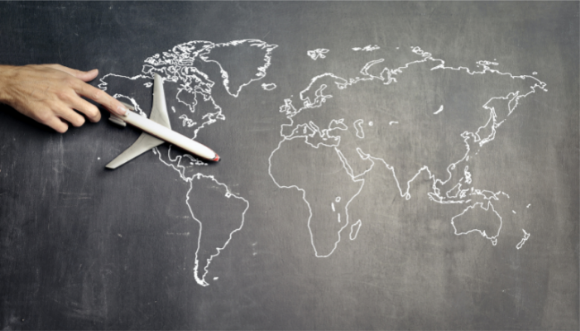What is the background color of the map?
Kindly answer the question with as much detail as you can.

The caption describes the map as being outlined in white chalk against a dark background, implying that the background color of the map is dark.